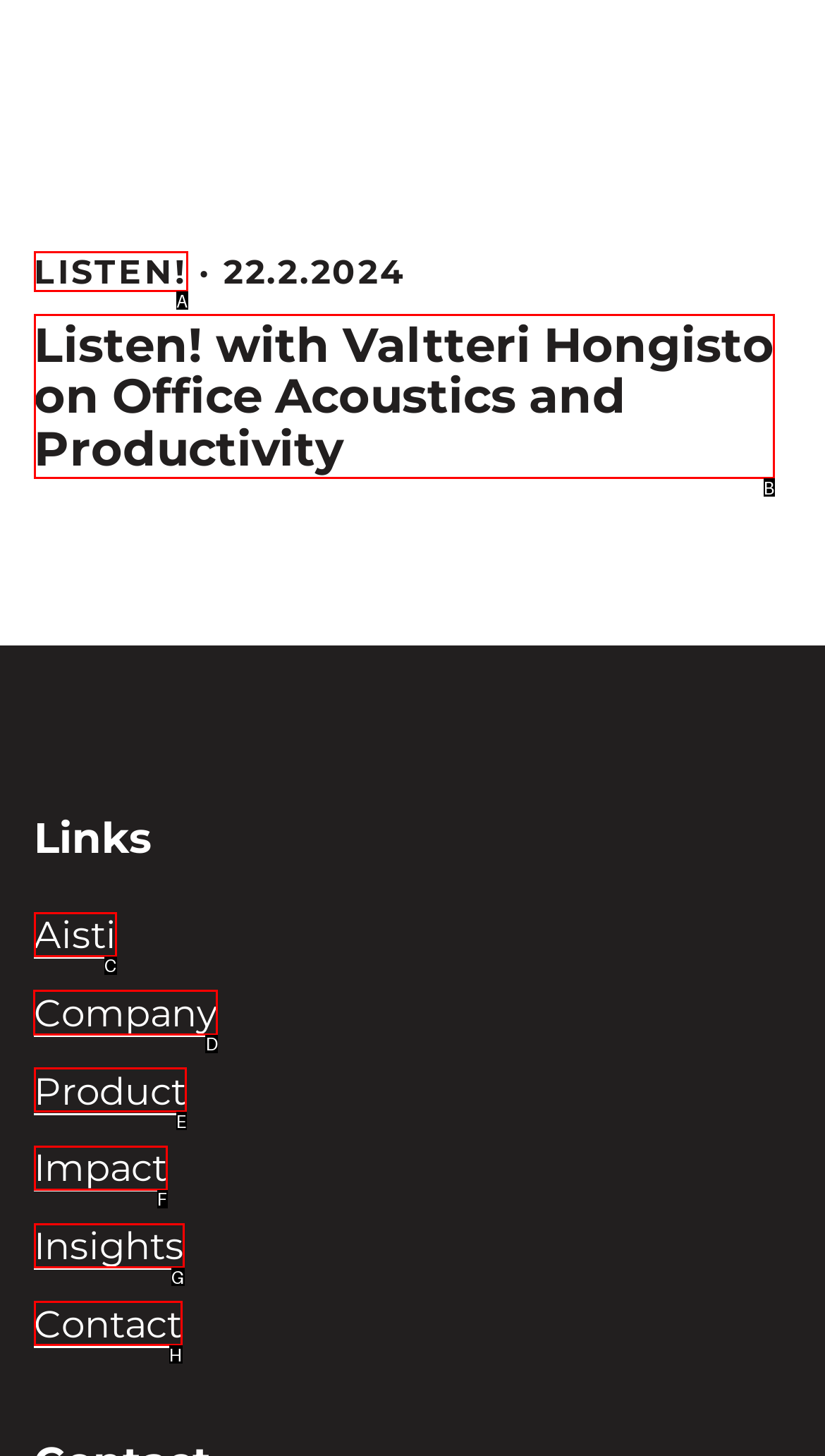For the instruction: Visit Atal Incubation Centre, which HTML element should be clicked?
Respond with the letter of the appropriate option from the choices given.

None